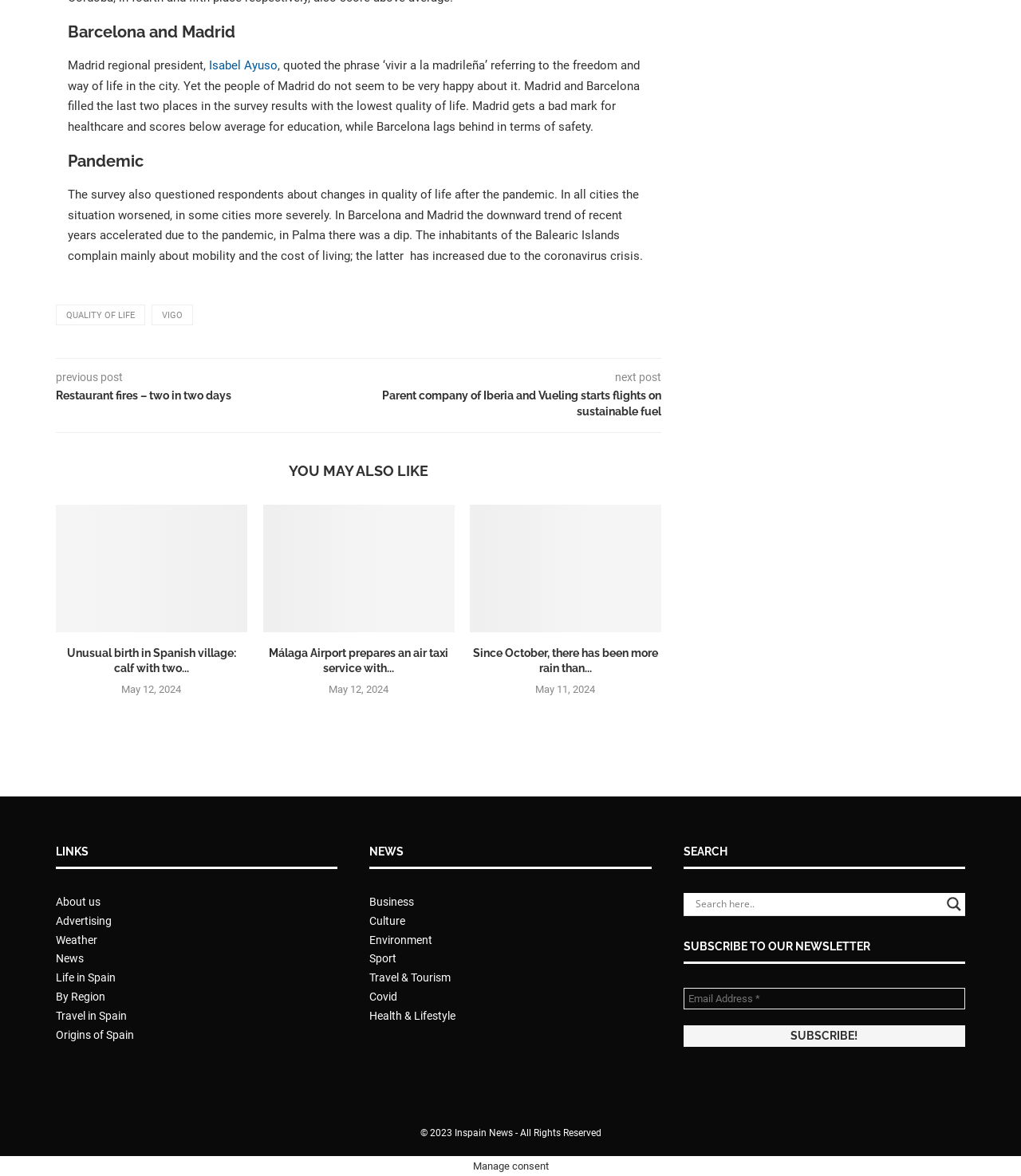Provide the bounding box coordinates of the area you need to click to execute the following instruction: "Read the article 'Restaurant fires – two in two days'".

[0.055, 0.33, 0.351, 0.344]